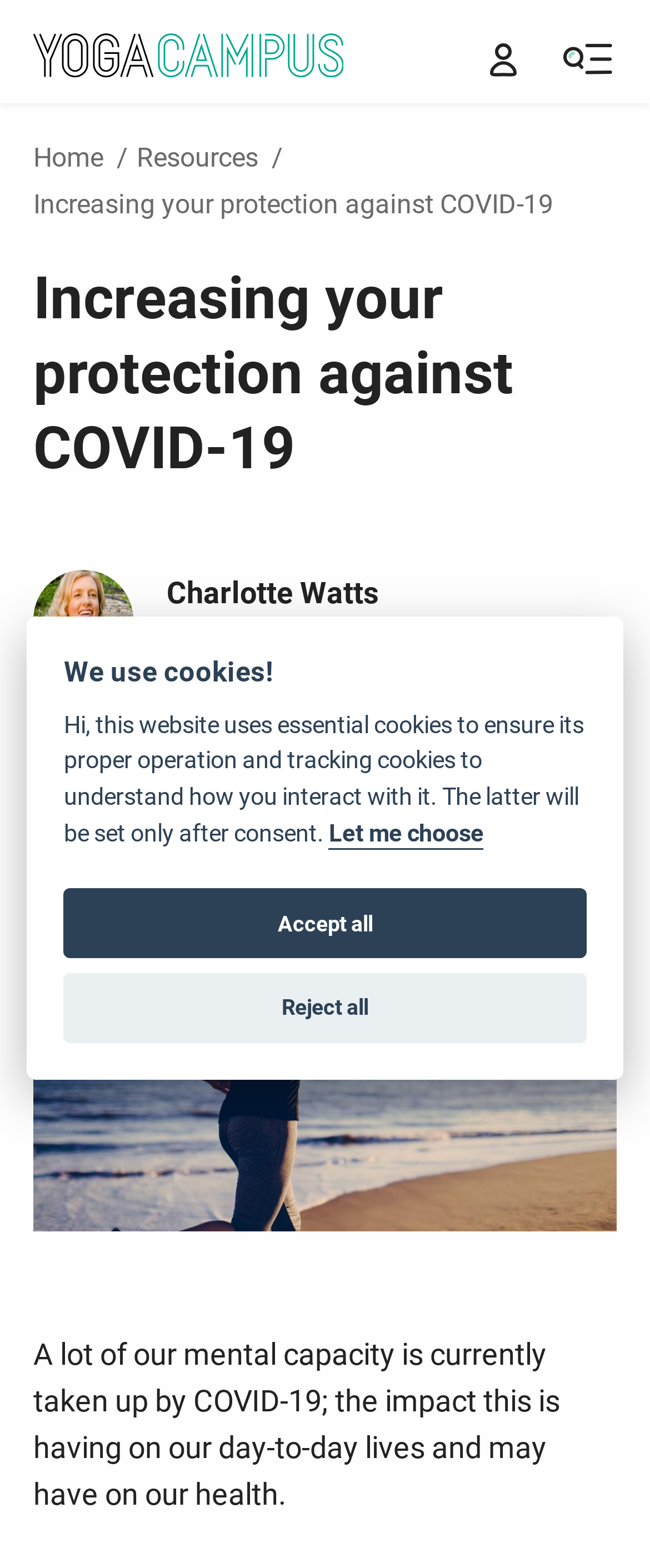Please identify the bounding box coordinates of the area that needs to be clicked to follow this instruction: "Search for resources".

[0.21, 0.087, 0.397, 0.116]